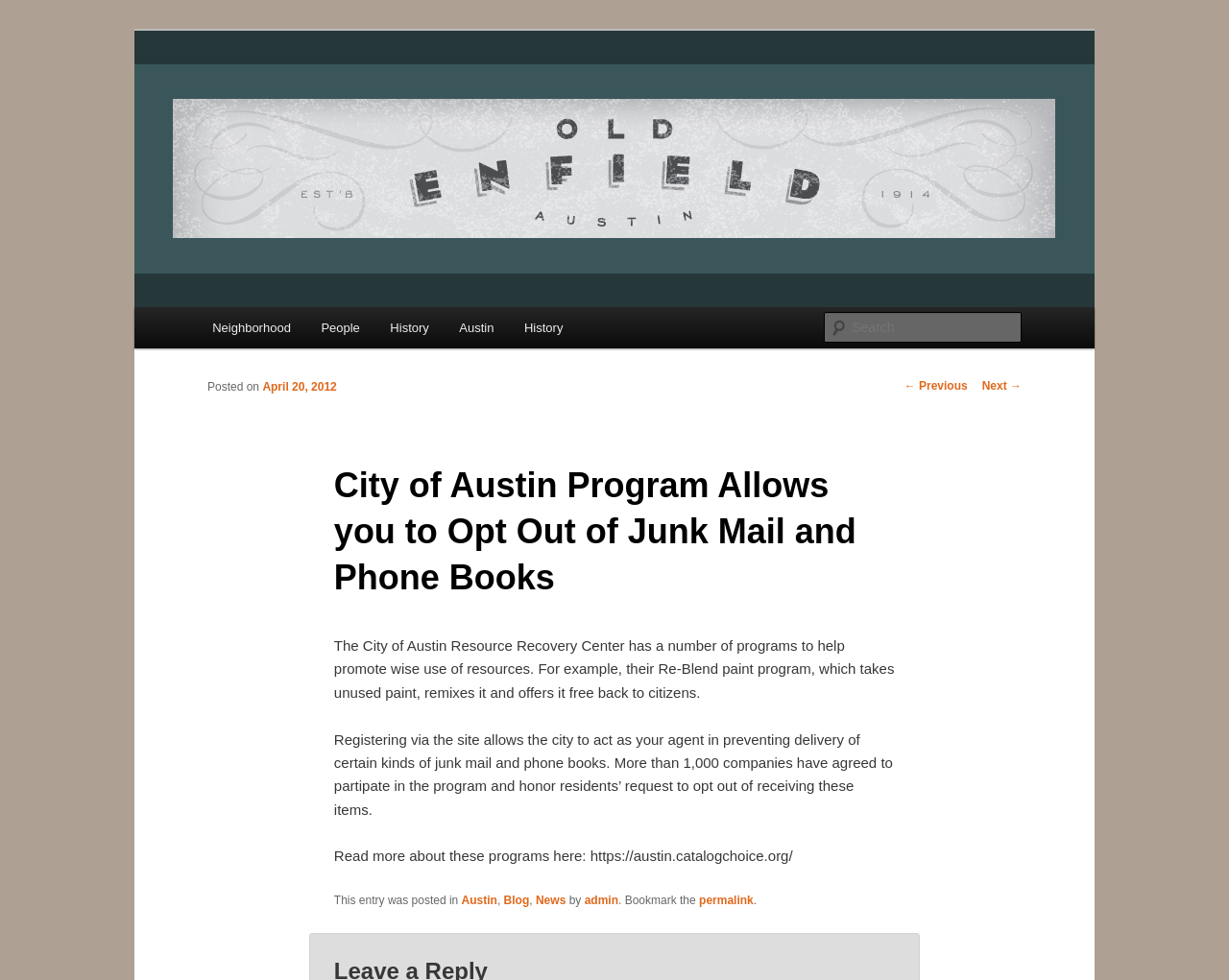Determine the bounding box coordinates of the section to be clicked to follow the instruction: "Read the previous post". The coordinates should be given as four float numbers between 0 and 1, formatted as [left, top, right, bottom].

[0.736, 0.387, 0.787, 0.401]